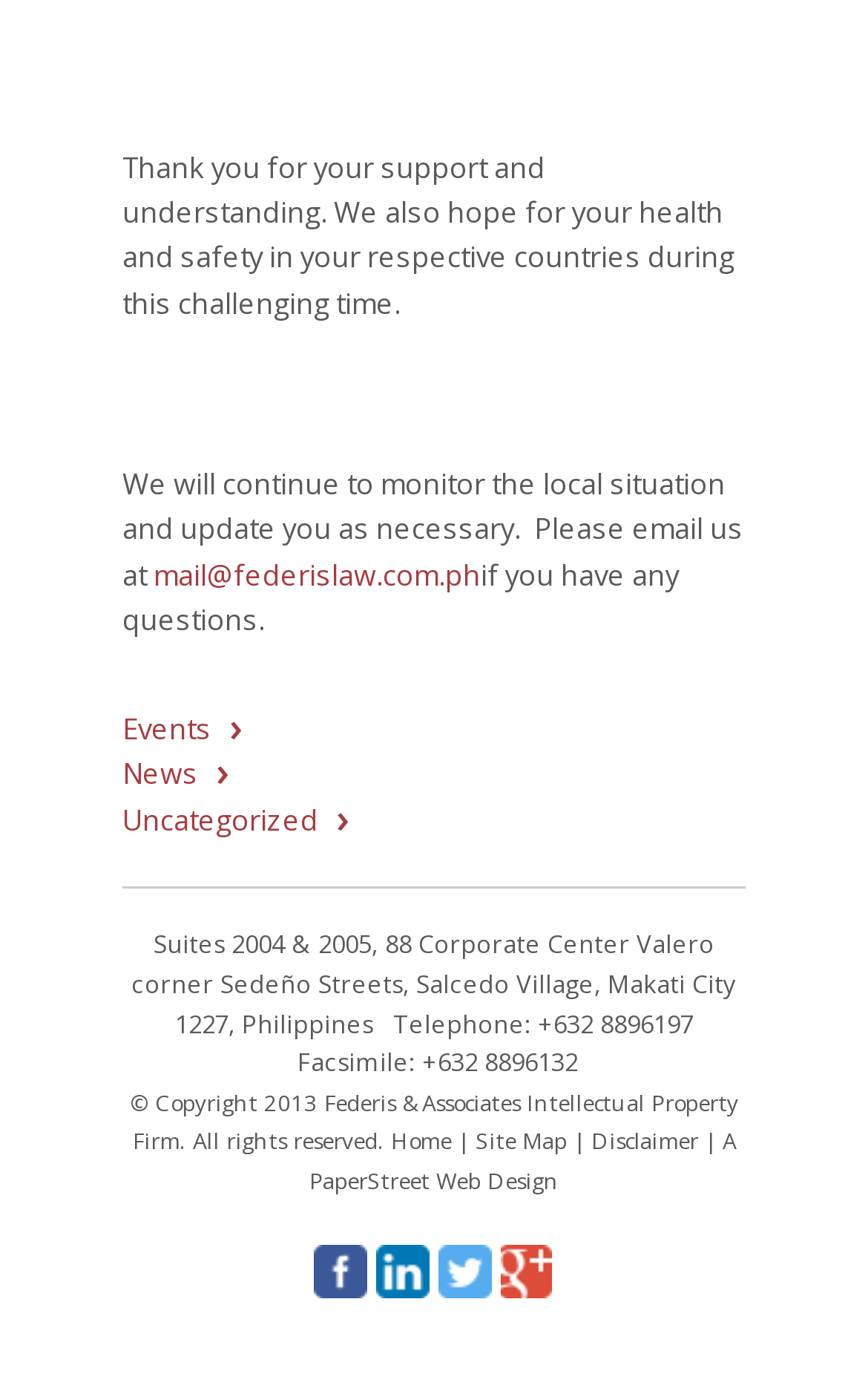Ascertain the bounding box coordinates for the UI element detailed here: "title="Twitter"". The coordinates should be provided as [left, top, right, bottom] with each value being a float between 0 and 1.

[0.505, 0.905, 0.567, 0.944]